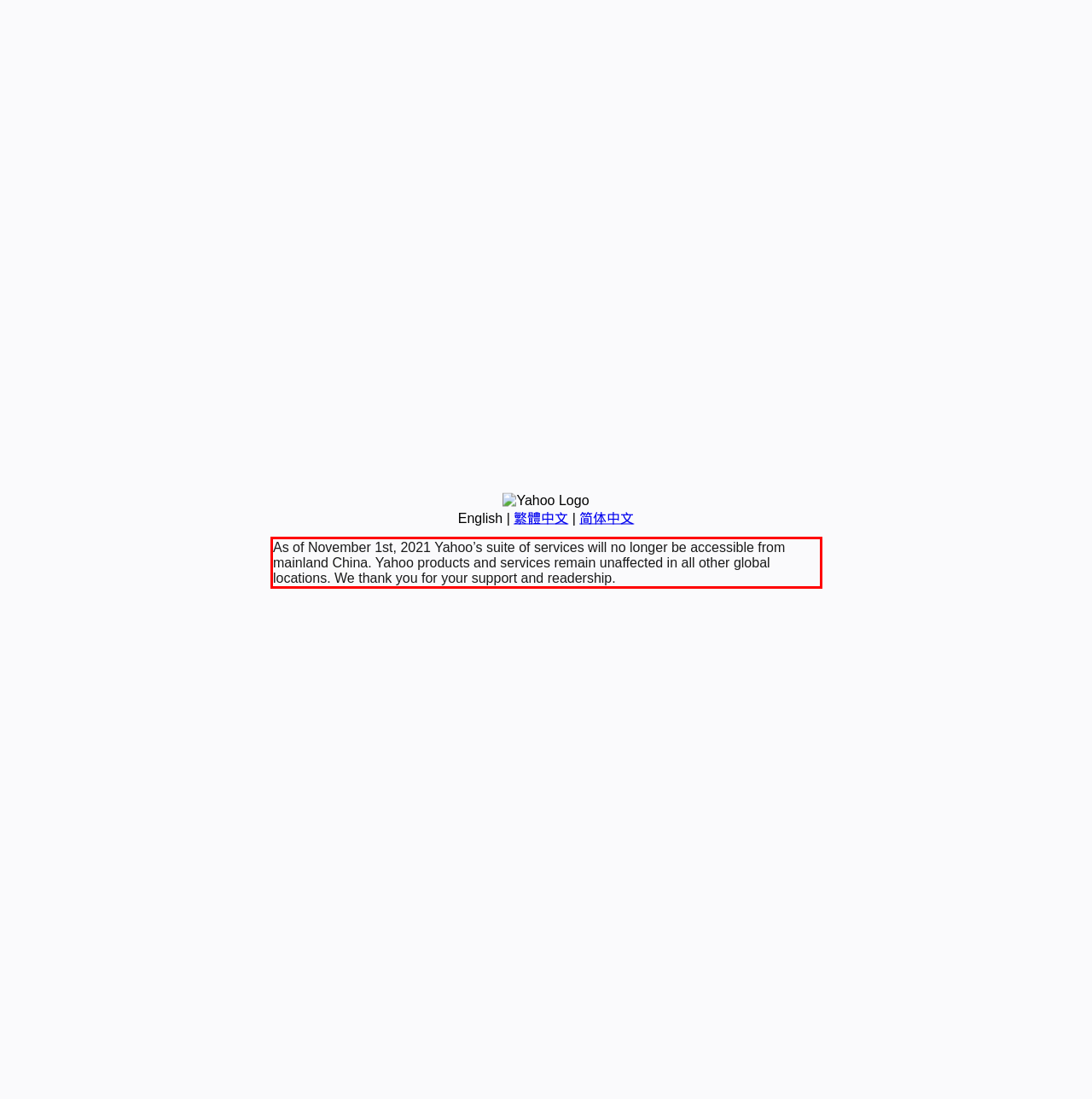Look at the screenshot of the webpage, locate the red rectangle bounding box, and generate the text content that it contains.

As of November 1st, 2021 Yahoo’s suite of services will no longer be accessible from mainland China. Yahoo products and services remain unaffected in all other global locations. We thank you for your support and readership.